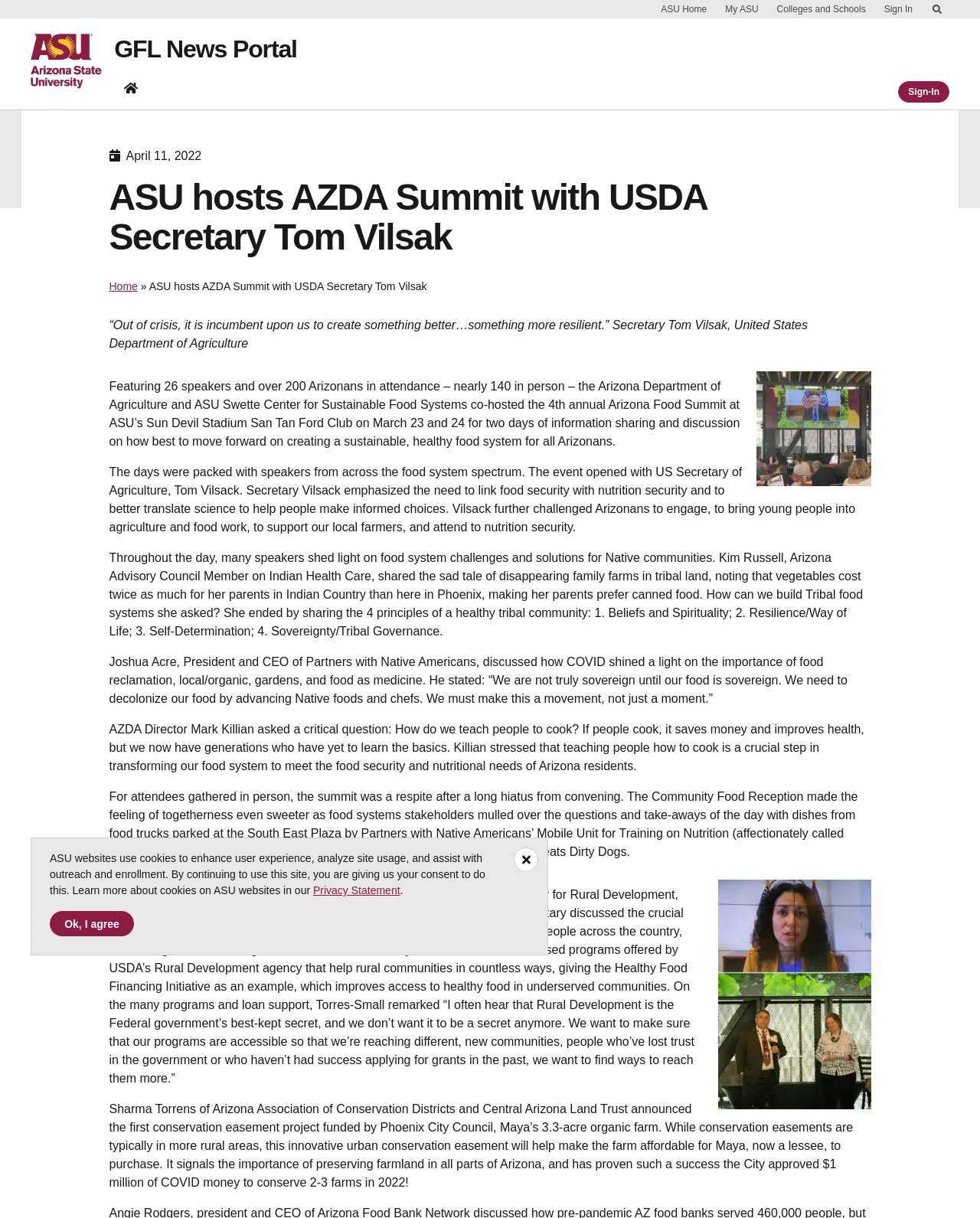Respond to the question below with a single word or phrase: How many speakers were there at the event?

26